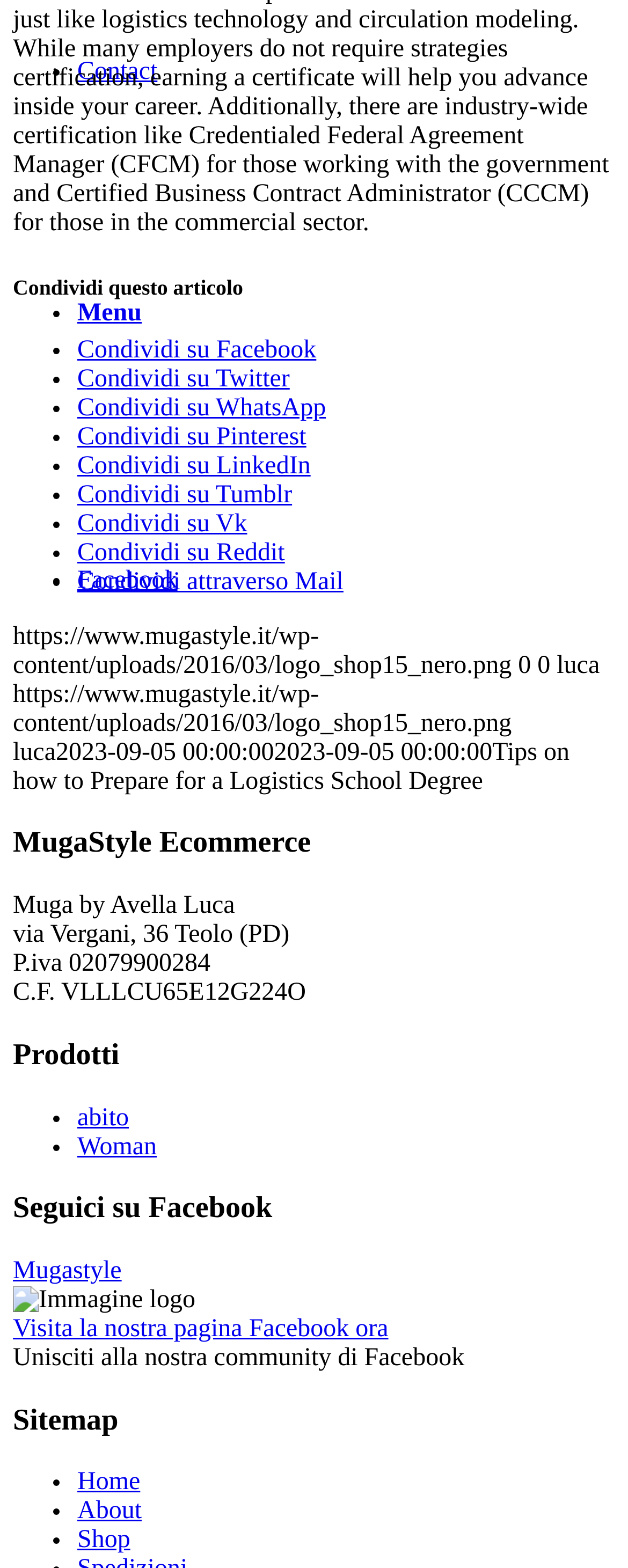What is the name of the ecommerce website?
Please provide a single word or phrase as your answer based on the screenshot.

MugaStyle